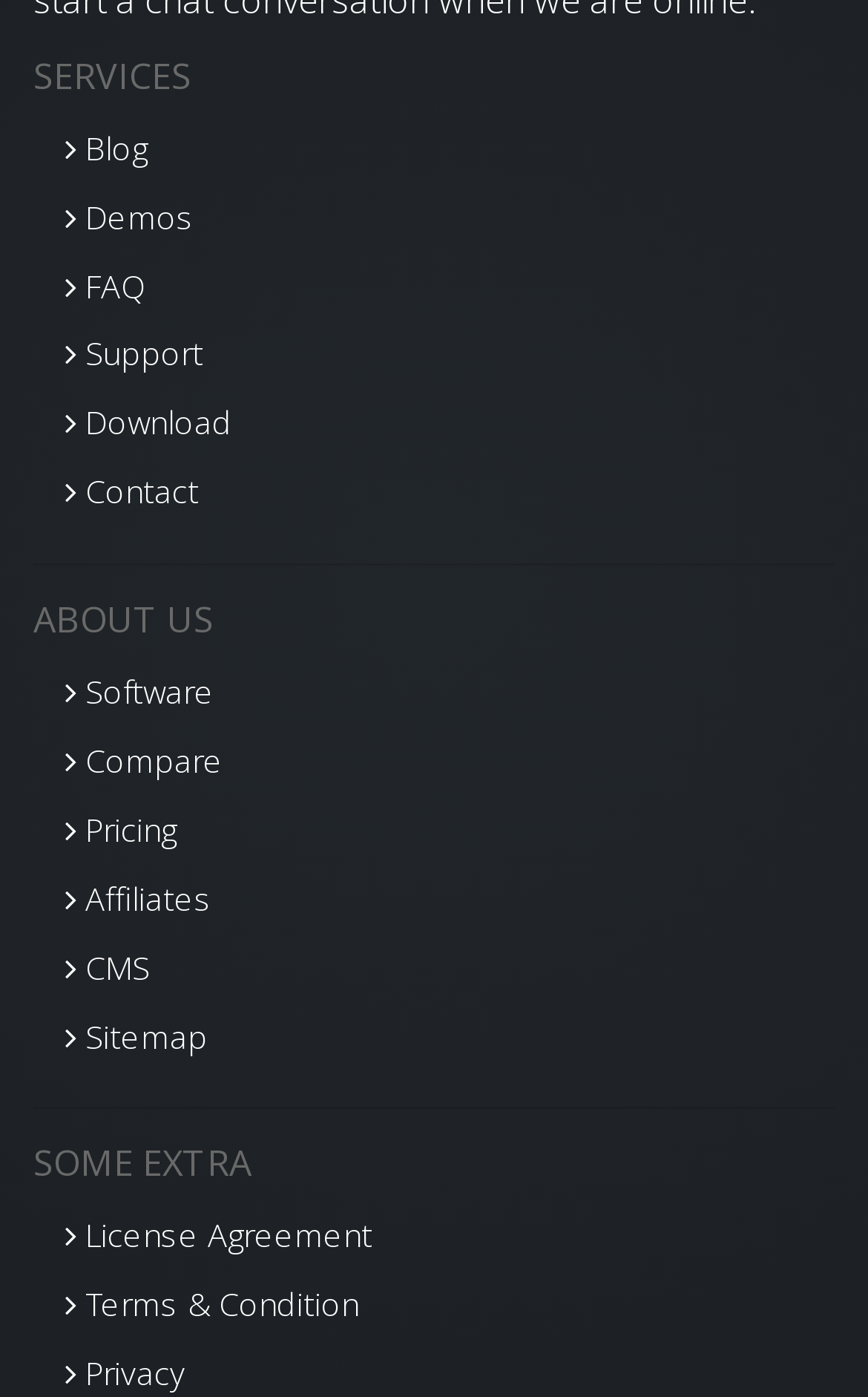Determine the bounding box coordinates of the clickable element to complete this instruction: "Check pricing". Provide the coordinates in the format of four float numbers between 0 and 1, [left, top, right, bottom].

[0.038, 0.57, 0.962, 0.619]